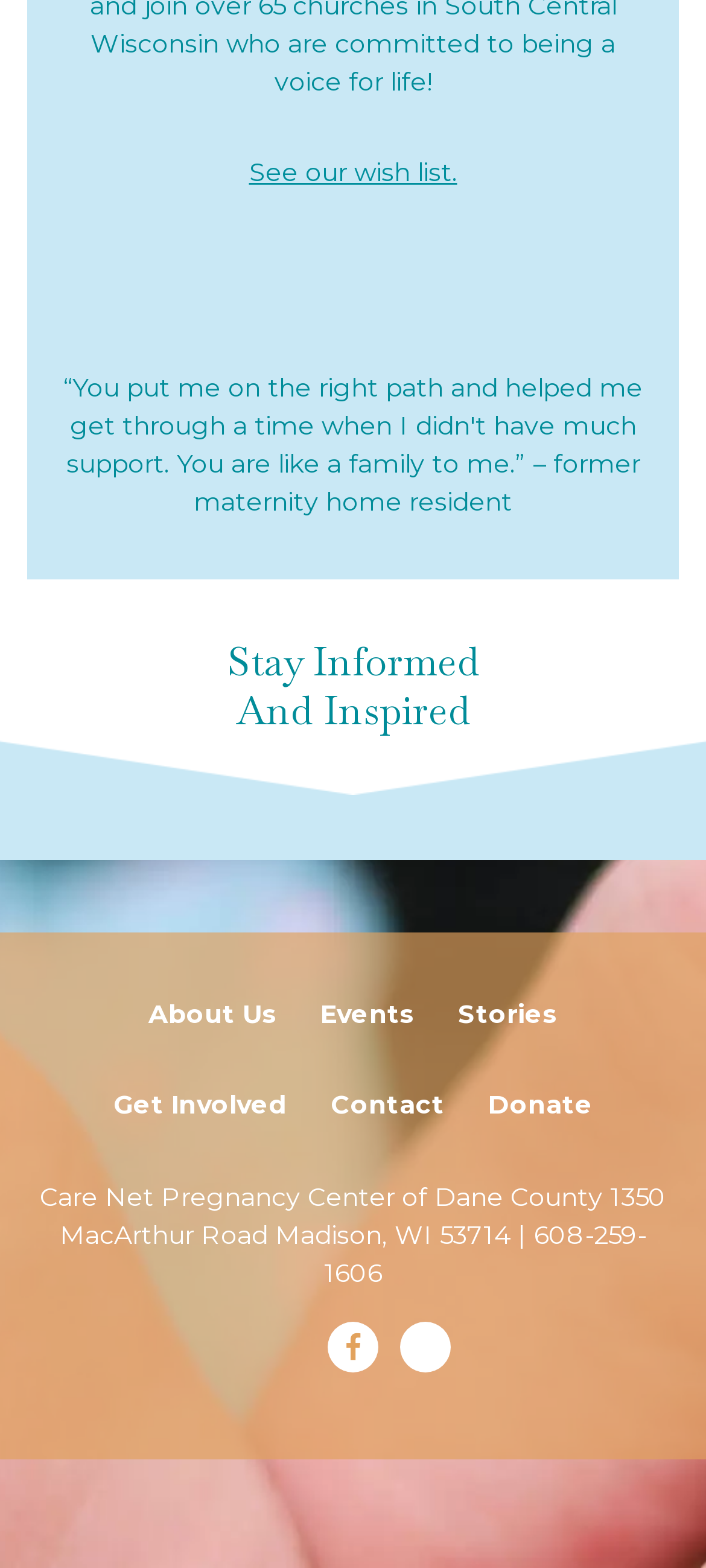Specify the bounding box coordinates of the area to click in order to follow the given instruction: "View coordinates for Thu 10 May 10:08."

None